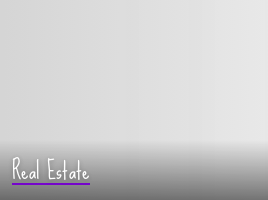What font style is used for the text 'Real Estate'?
Refer to the image and provide a one-word or short phrase answer.

Cursive